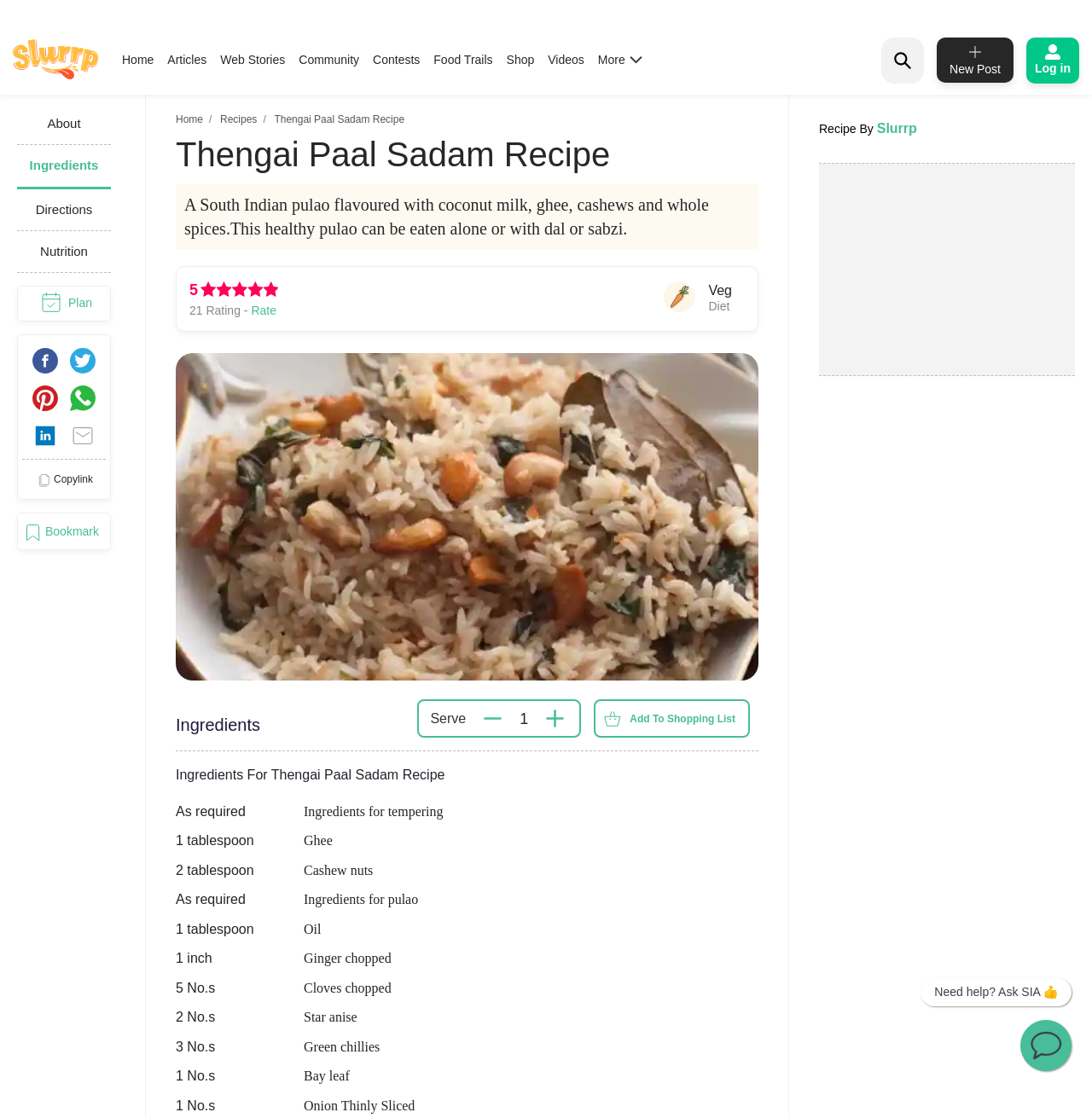Determine the bounding box coordinates of the clickable element necessary to fulfill the instruction: "Rate the recipe". Provide the coordinates as four float numbers within the 0 to 1 range, i.e., [left, top, right, bottom].

[0.23, 0.272, 0.253, 0.284]